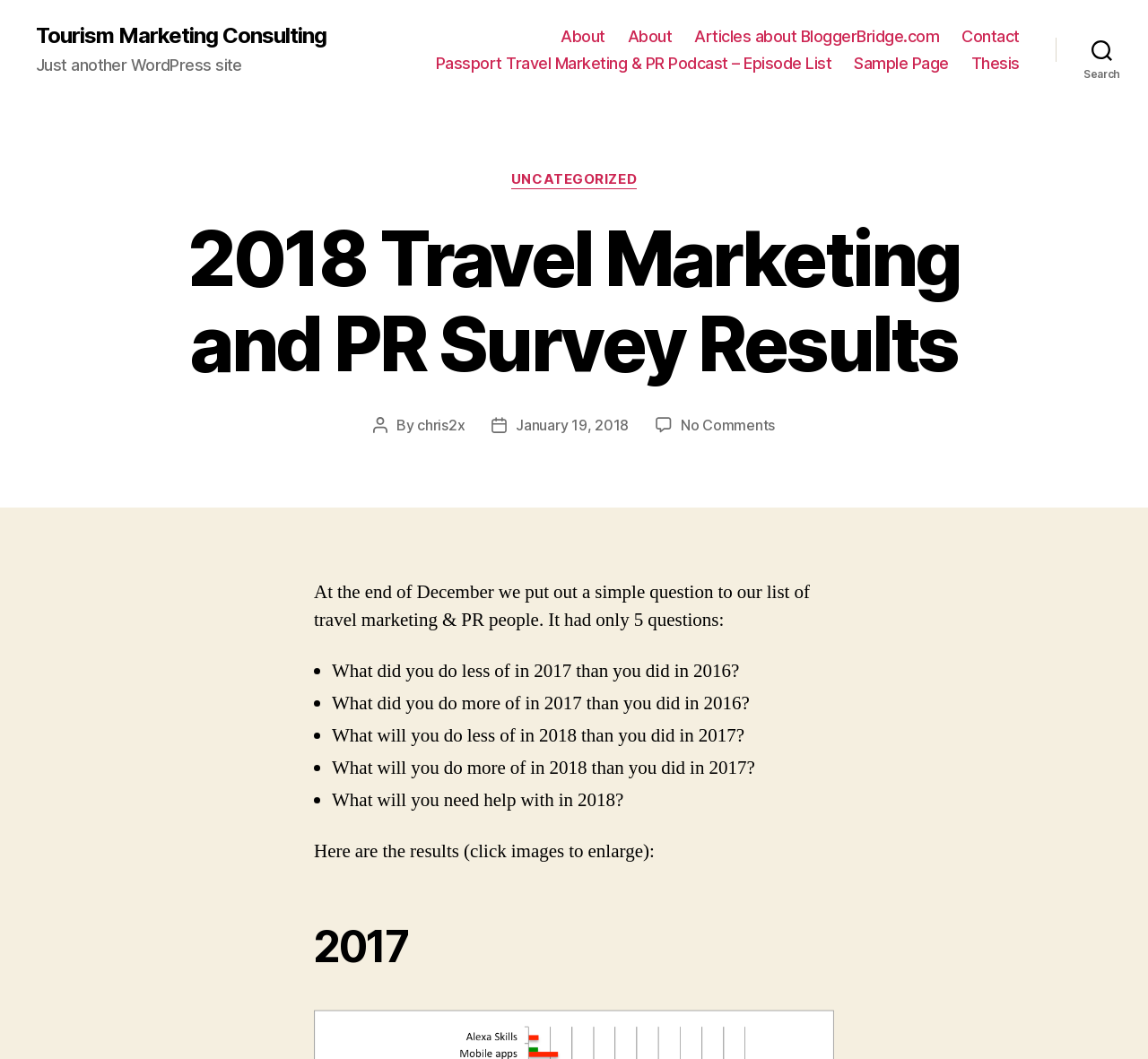How many links are in the navigation menu?
Refer to the image and provide a one-word or short phrase answer.

7